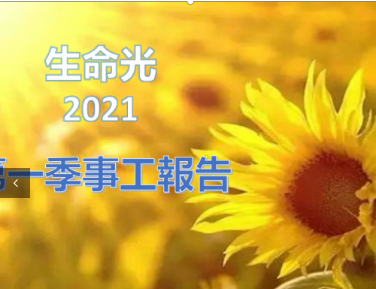Use a single word or phrase to answer the following:
What is the theme of the design?

Lively and optimistic